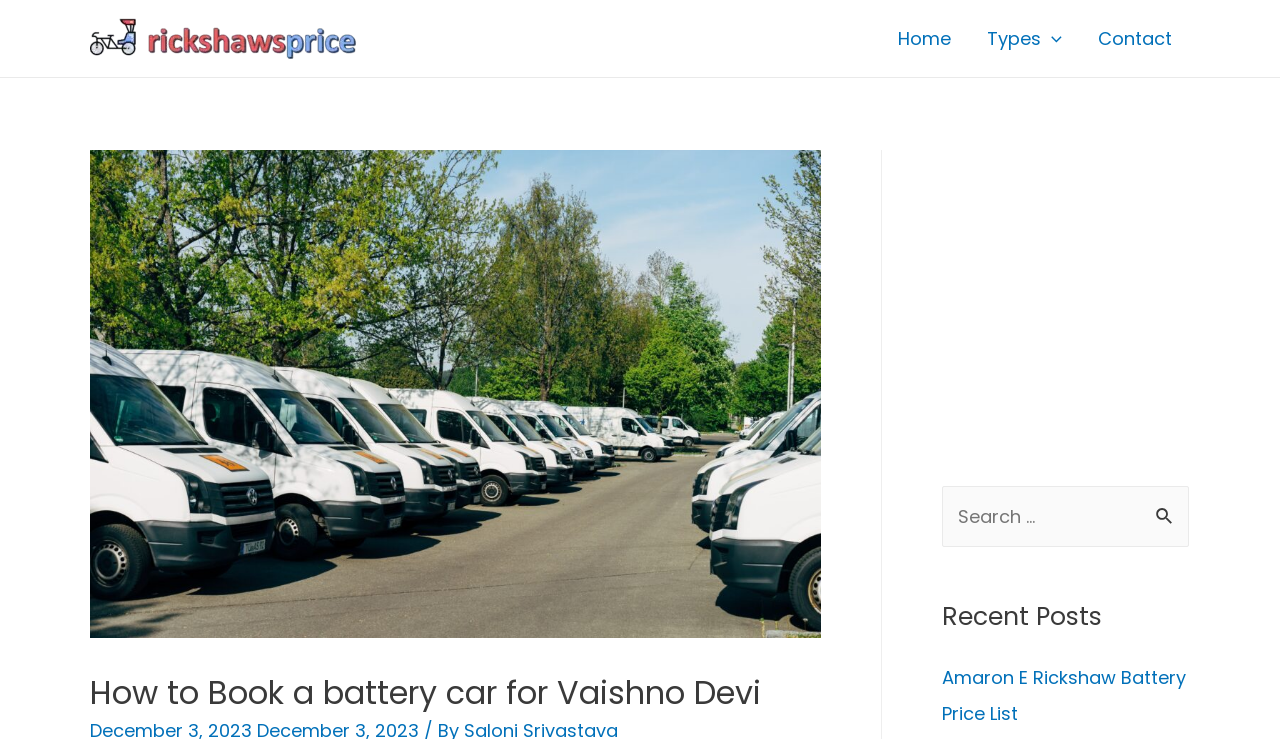Please give a concise answer to this question using a single word or phrase: 
What is the position of the 'Contact' link?

Right side of the navigation